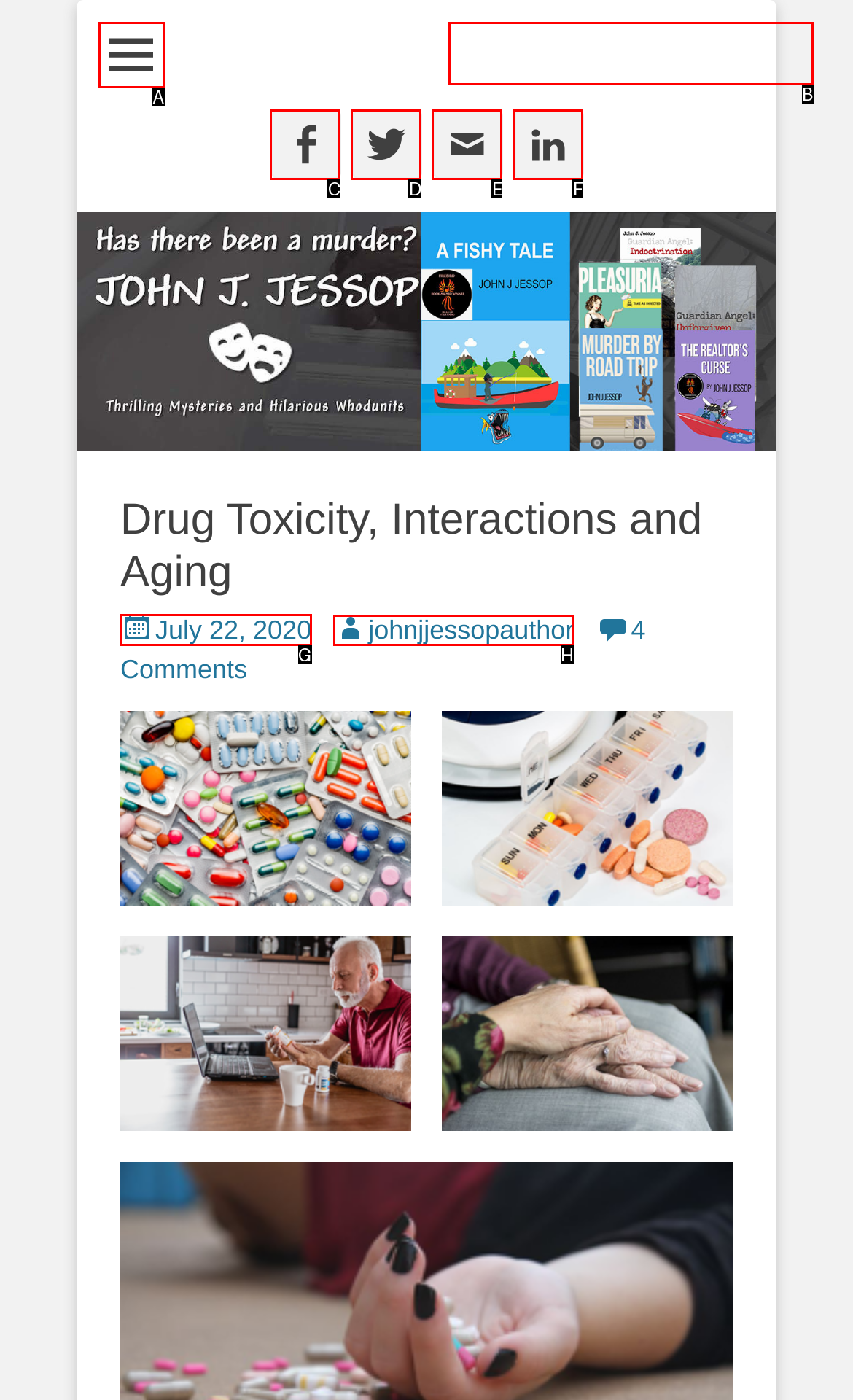Identify which lettered option completes the task: Read the article posted on July 22, 2020. Provide the letter of the correct choice.

G